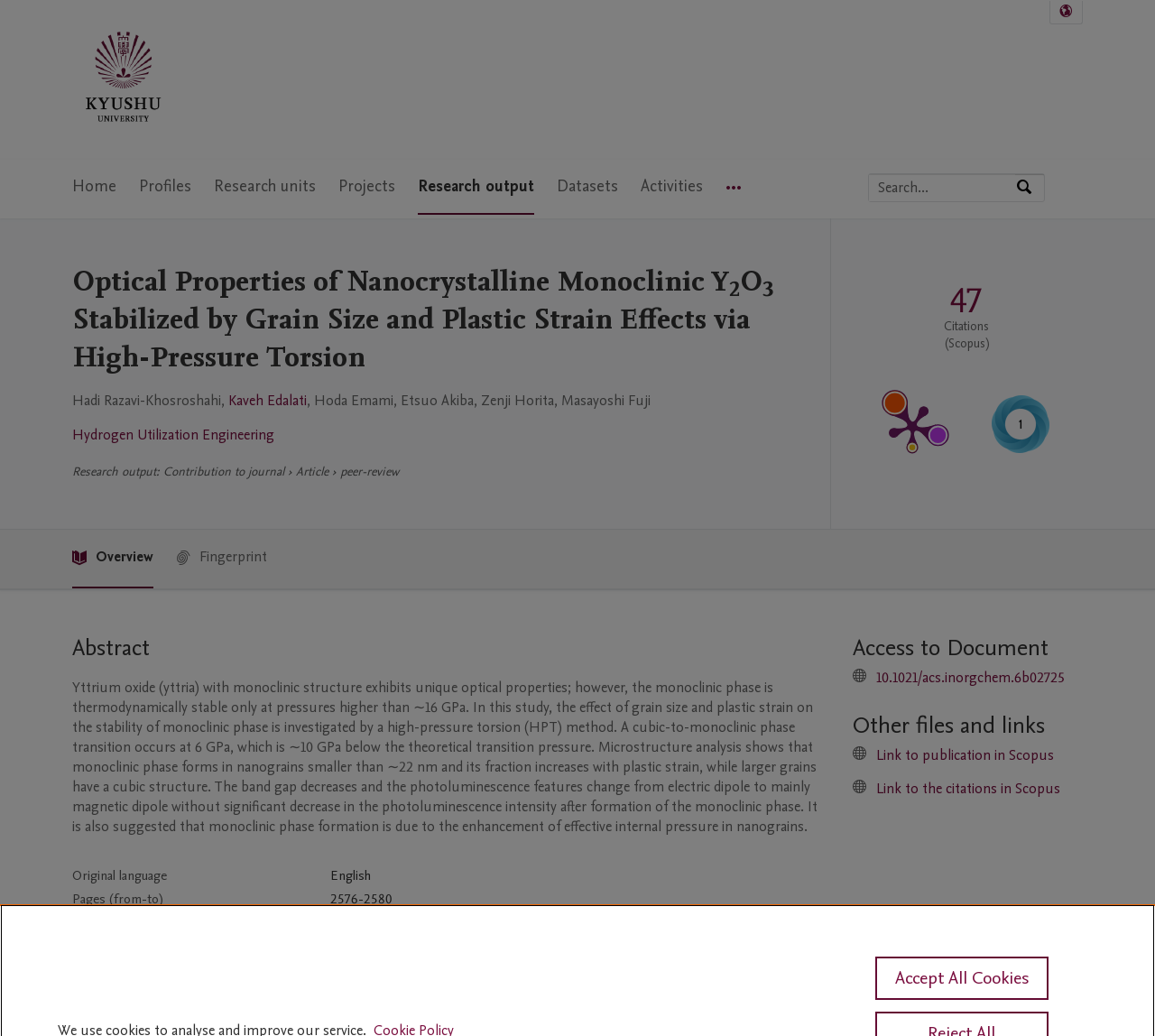What is the name of the university?
Using the image, give a concise answer in the form of a single word or short phrase.

Kyushu University